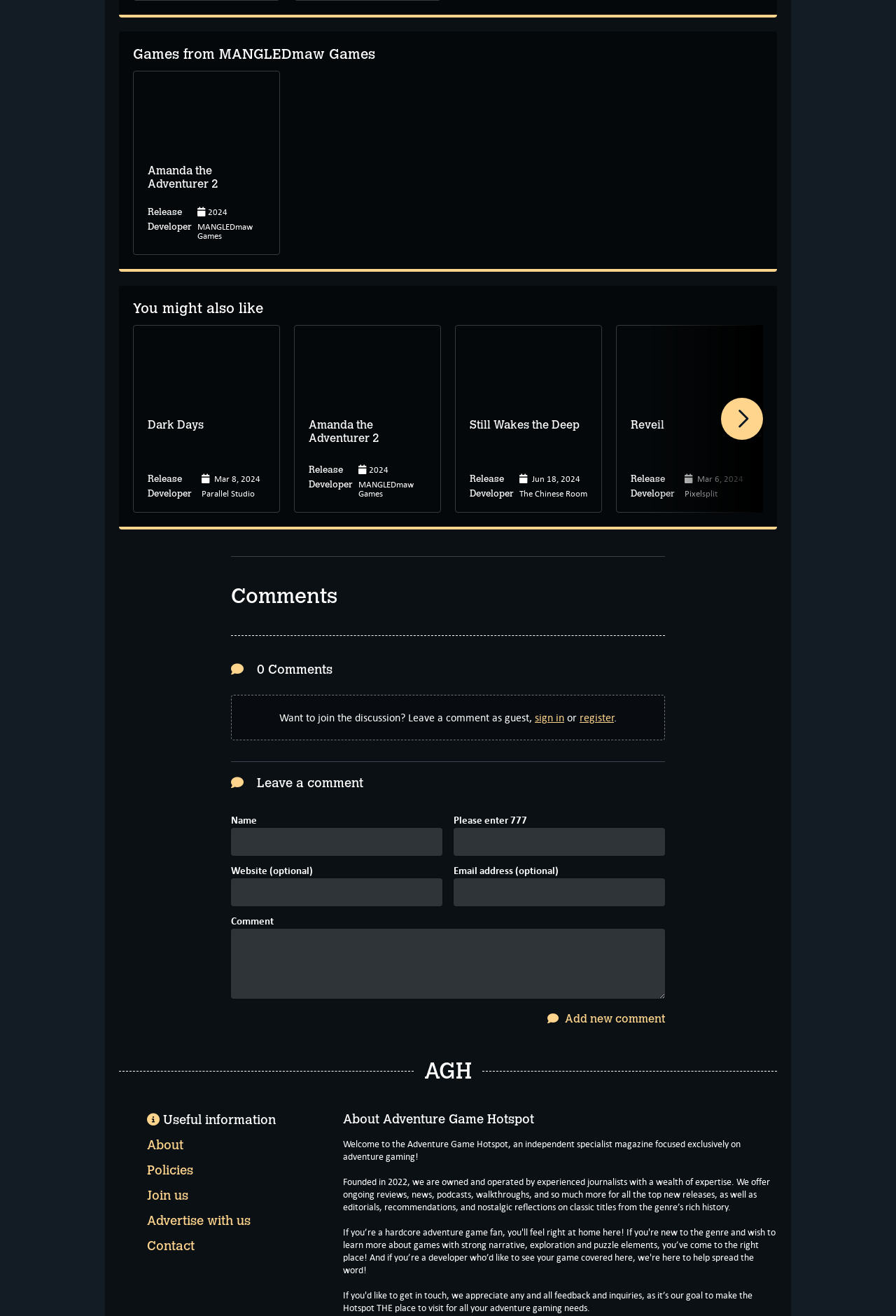Identify the bounding box coordinates of the region I need to click to complete this instruction: "View the Posts navigation".

None